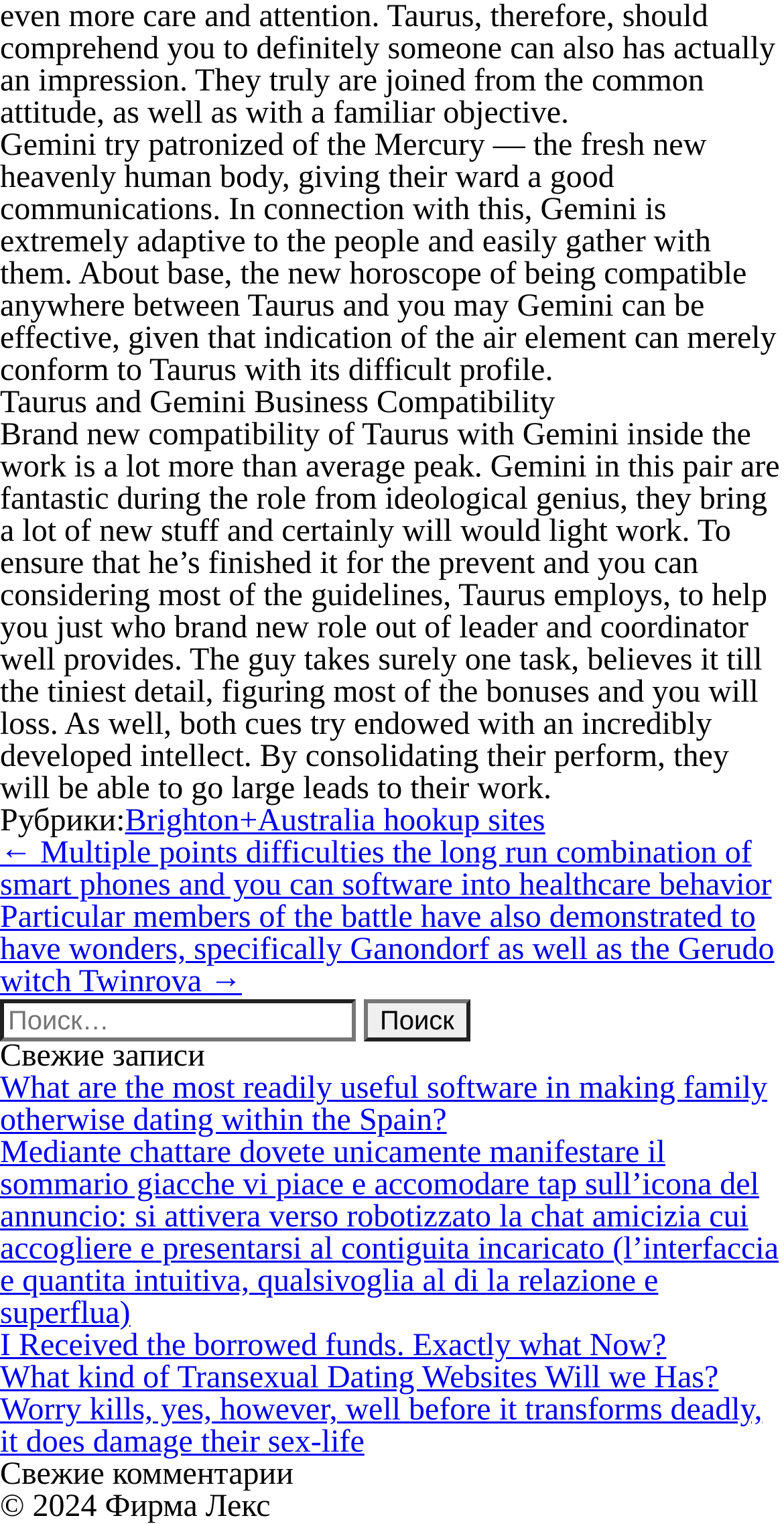What is the copyright information of the website?
Provide a detailed and extensive answer to the question.

The copyright information is located at the bottom of the webpage, and it states '© 2024 Фирма Лекс', which indicates that the website is copyrighted by Фирма Лекс in 2024.